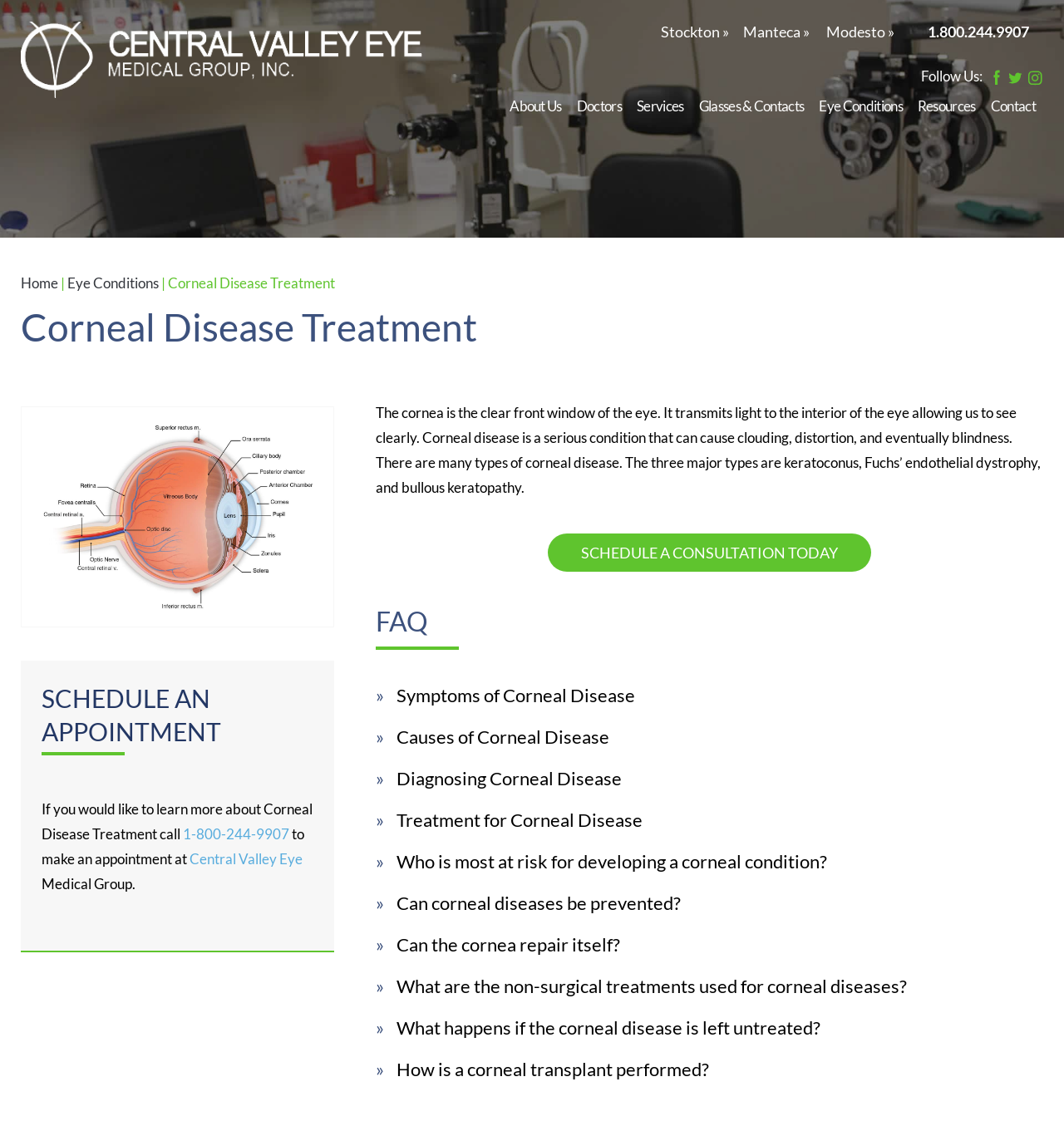What is the text of the webpage's headline?

Corneal Disease Treatment